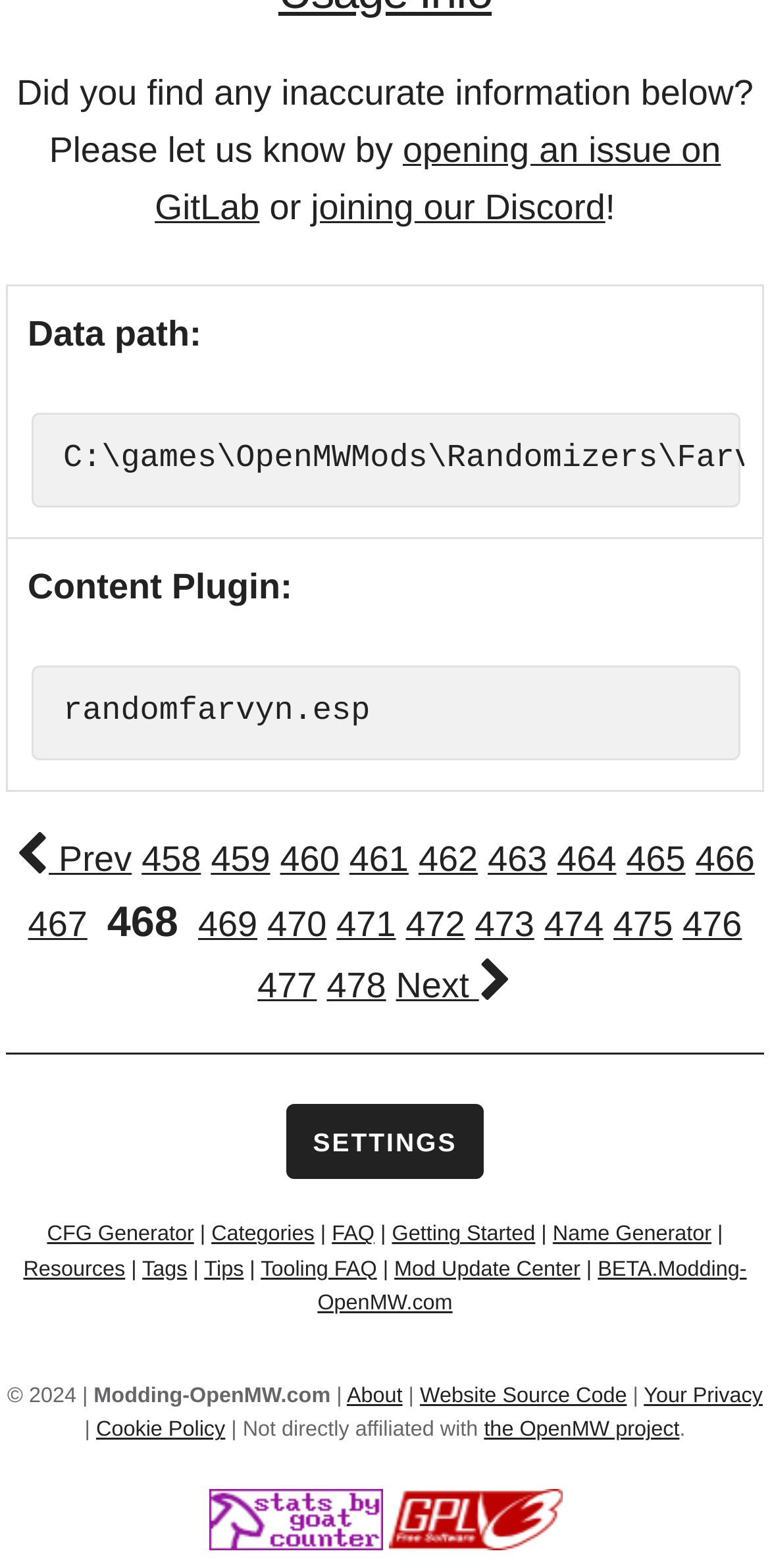Find the bounding box coordinates of the element's region that should be clicked in order to follow the given instruction: "open content plugin". The coordinates should consist of four float numbers between 0 and 1, i.e., [left, top, right, bottom].

[0.041, 0.425, 0.962, 0.485]